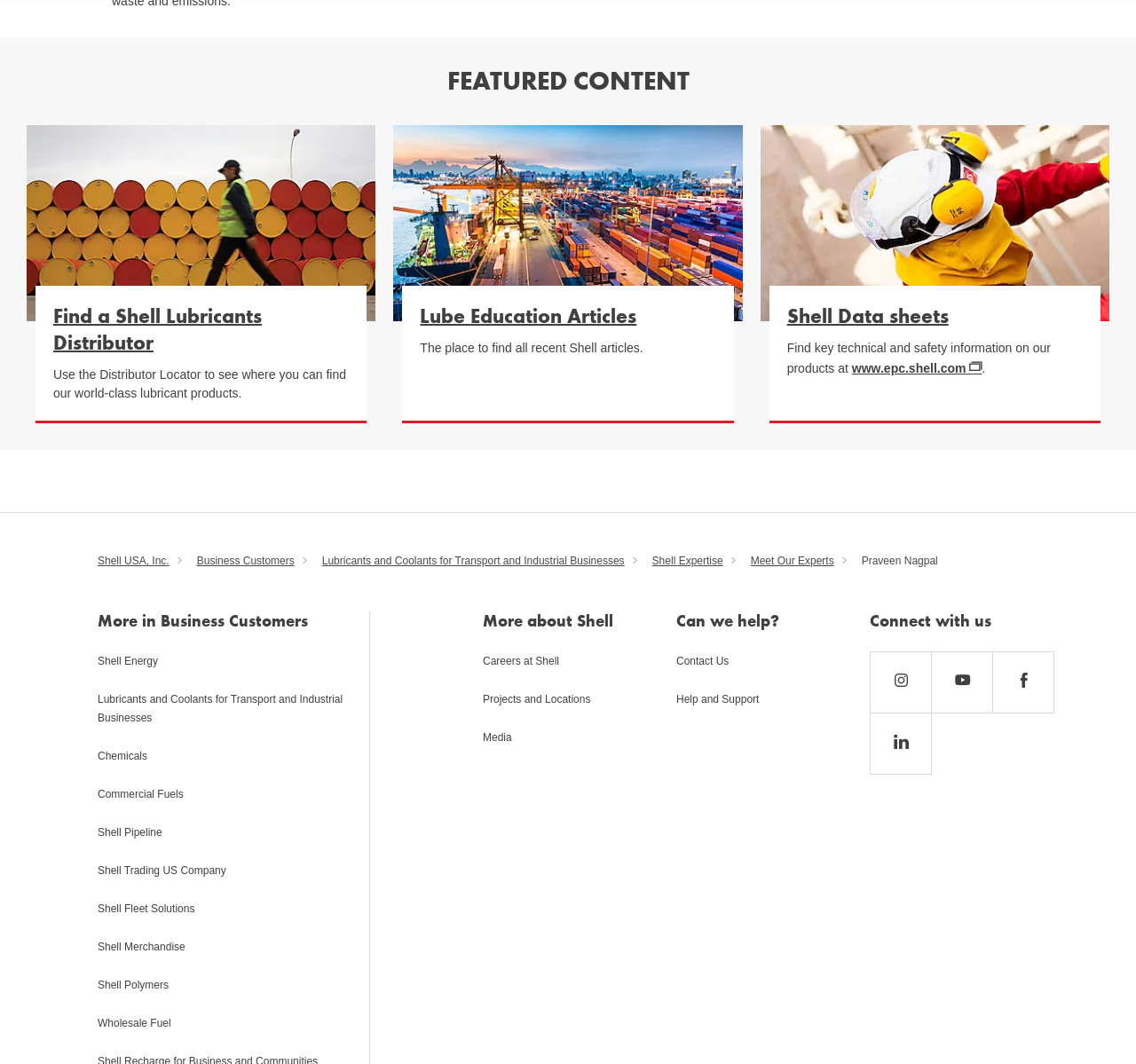Pinpoint the bounding box coordinates of the clickable element needed to complete the instruction: "Visit us on Instagram". The coordinates should be provided as four float numbers between 0 and 1: [left, top, right, bottom].

[0.766, 0.612, 0.82, 0.671]